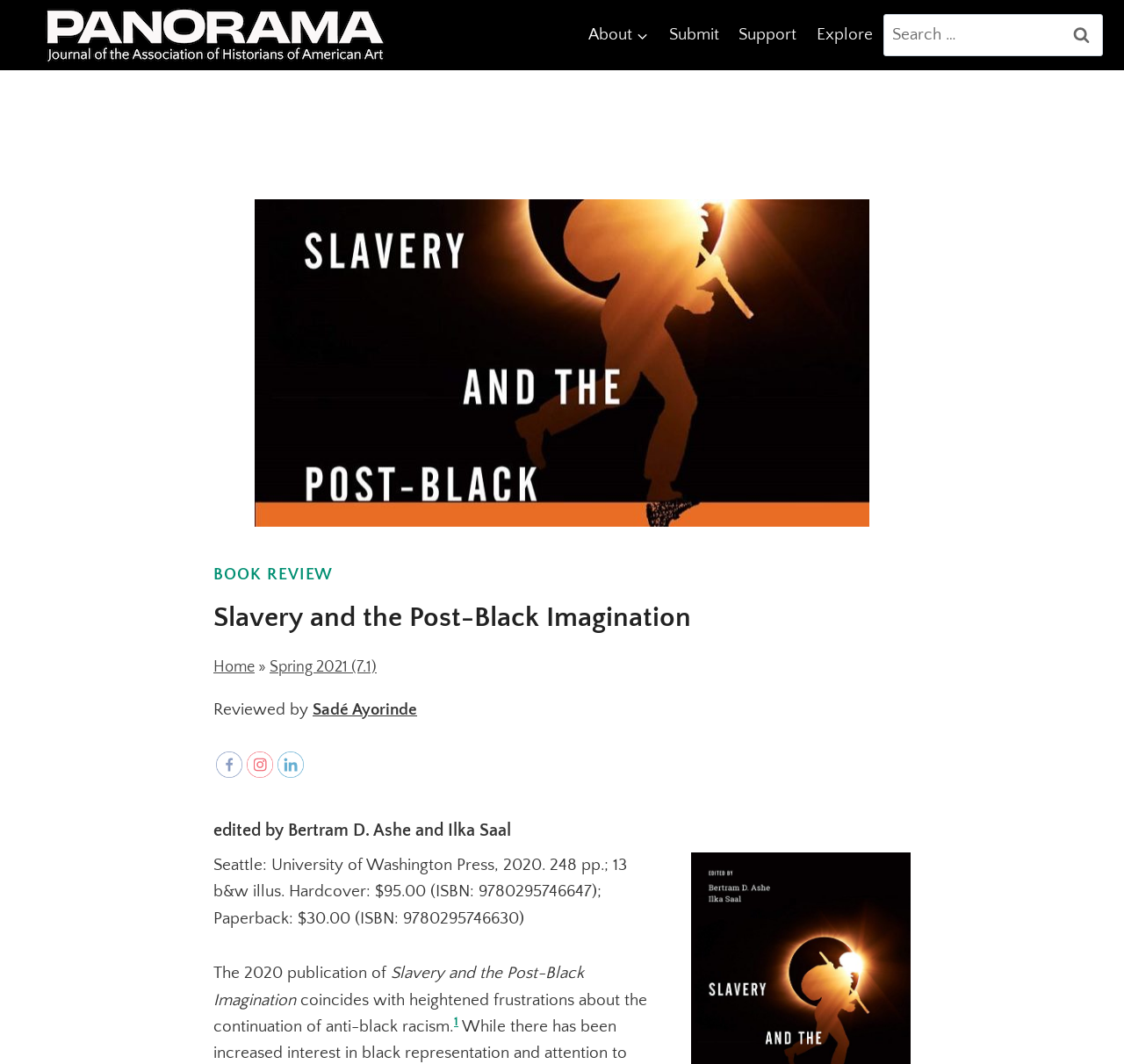Determine the primary headline of the webpage.

Slavery and the Post-Black Imagination